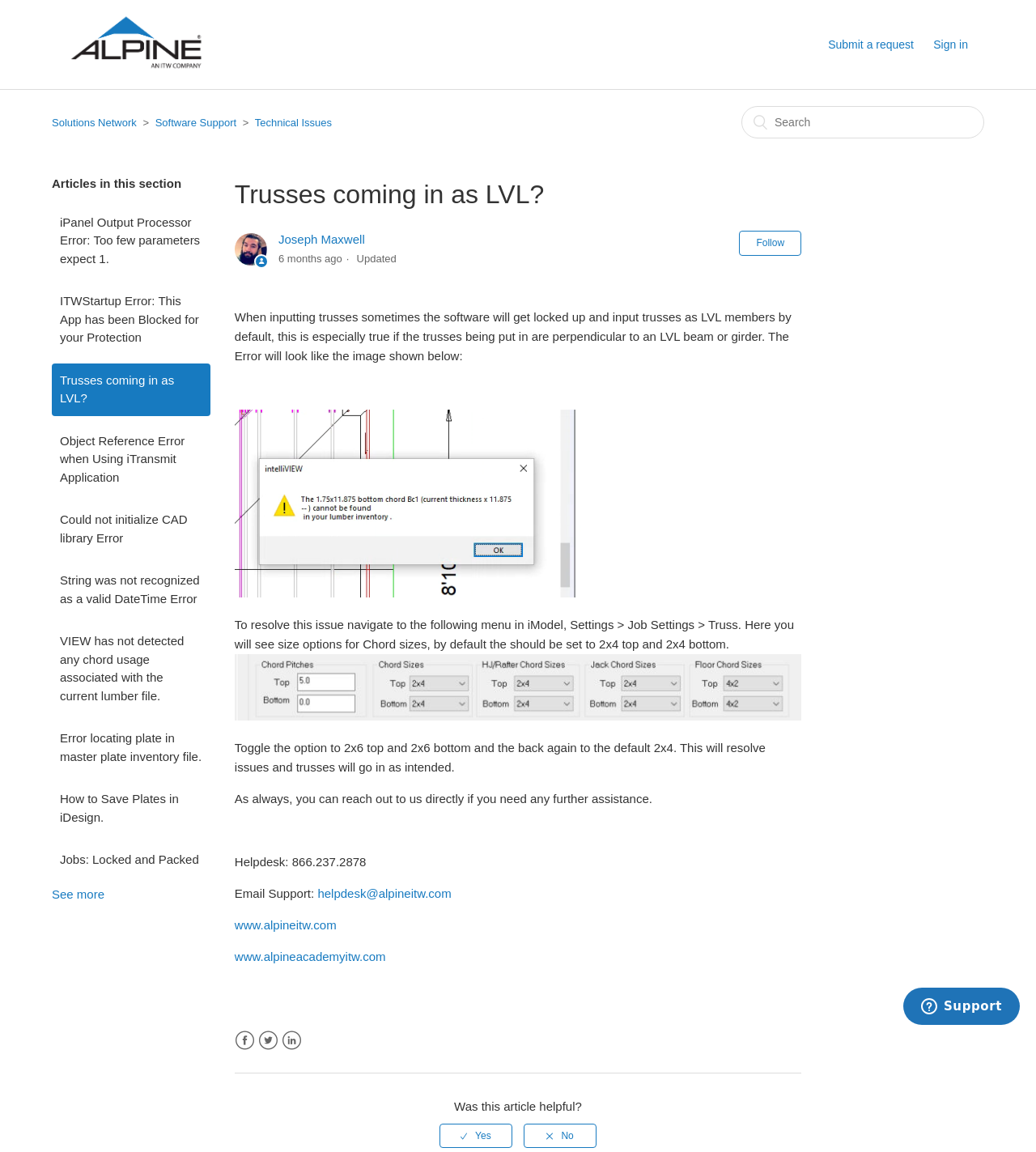Extract the top-level heading from the webpage and provide its text.

Trusses coming in as LVL?